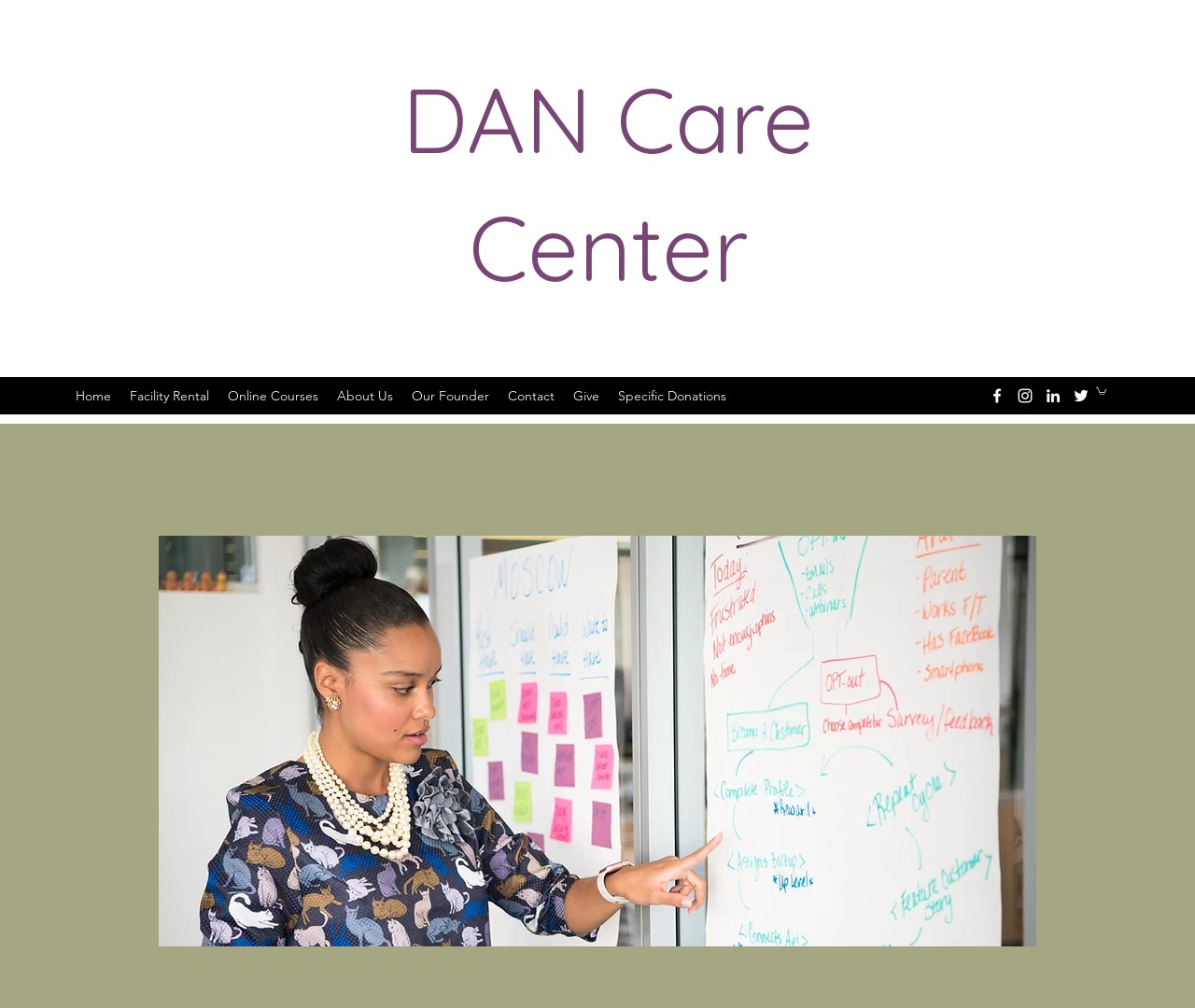Find the bounding box coordinates of the clickable area required to complete the following action: "follow facebook".

[0.827, 0.383, 0.842, 0.401]